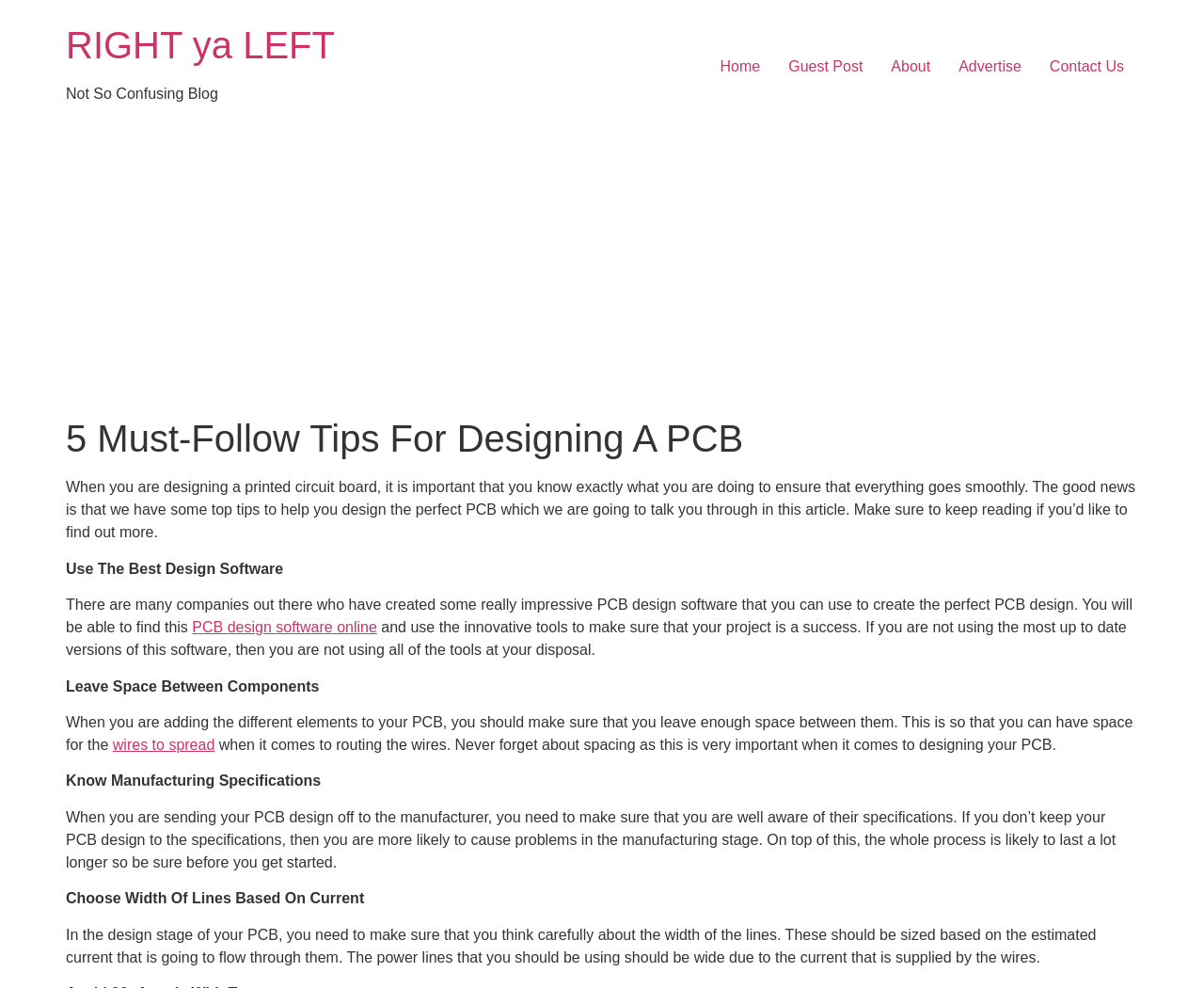Please give a one-word or short phrase response to the following question: 
What should the width of lines on a PCB be based on?

estimated current